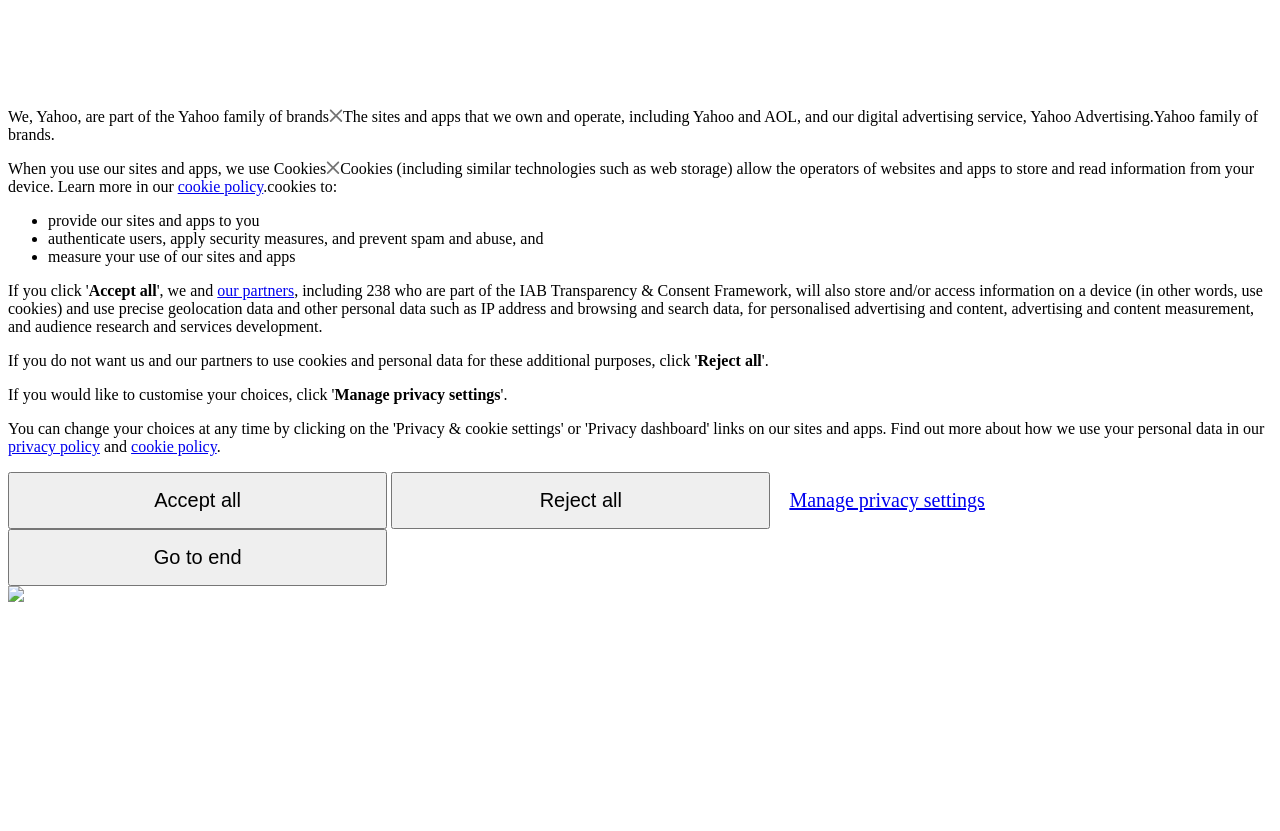Provide the bounding box coordinates of the section that needs to be clicked to accomplish the following instruction: "Check the Archives."

None